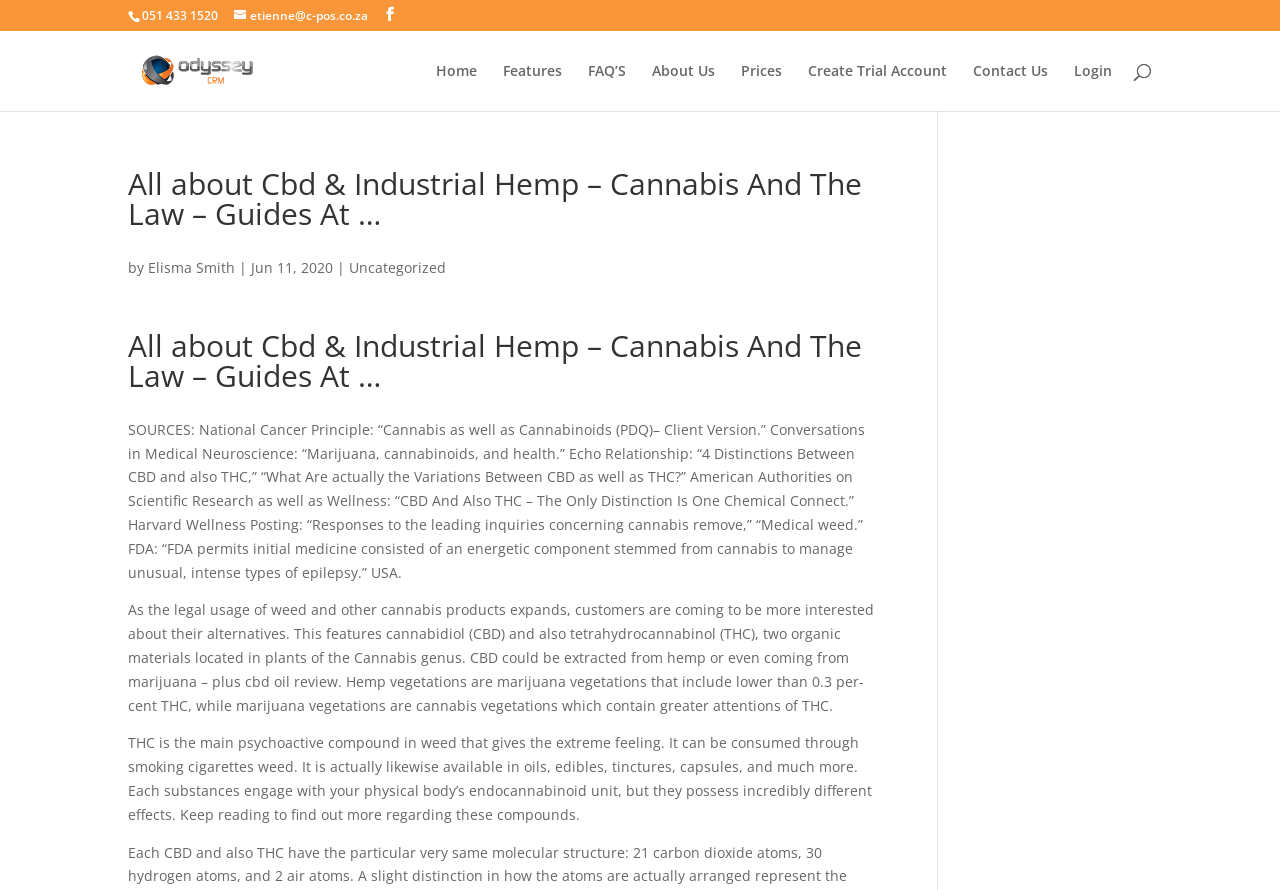Using the information in the image, give a detailed answer to the following question: What is the phone number at the top?

I found the phone number by looking at the top of the webpage, where I saw a static text element with the phone number '051 433 1520'.